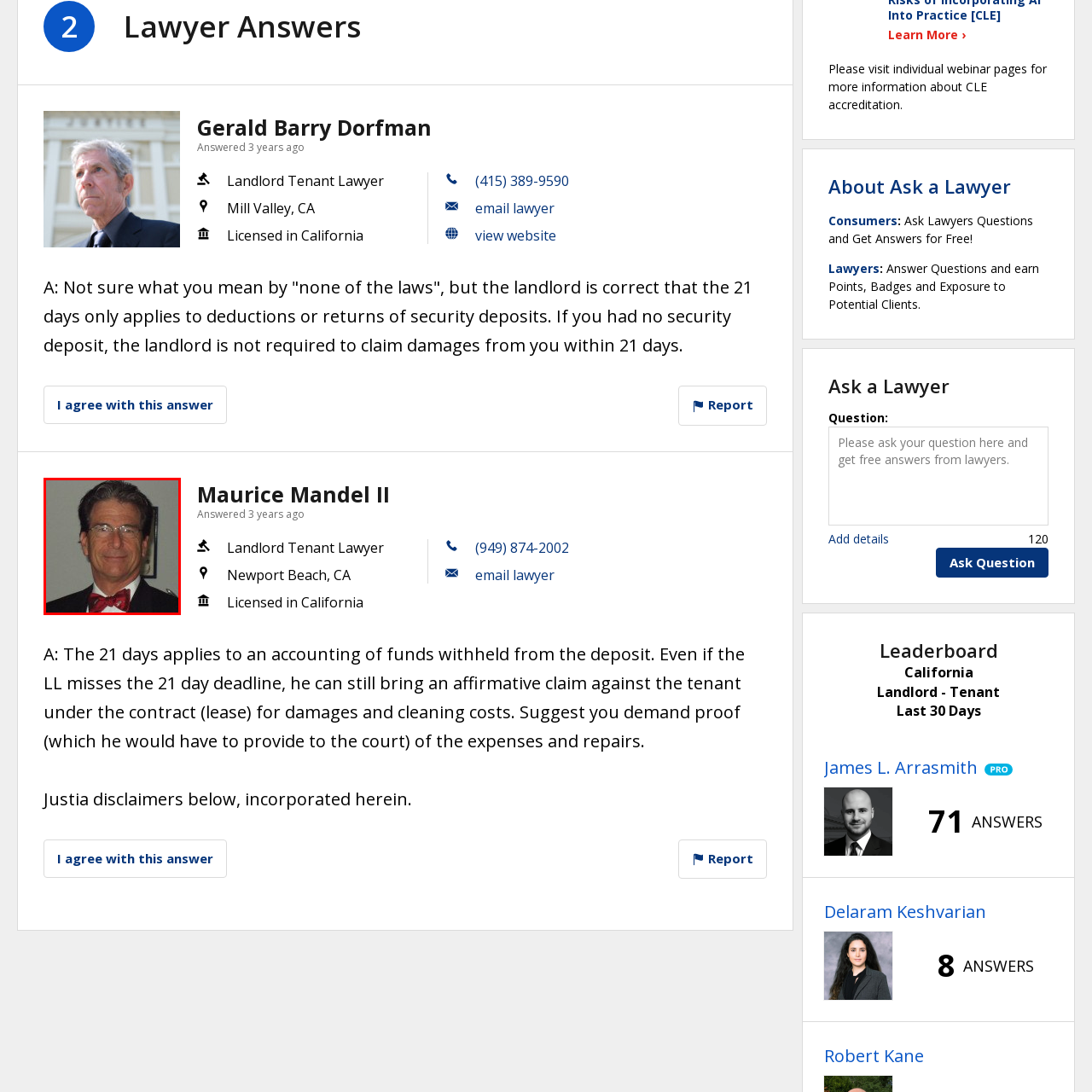Focus on the content inside the red-outlined area of the image and answer the ensuing question in detail, utilizing the information presented: What color is Maurice Mandel II's bow tie?

The caption describes Maurice Mandel II as wearing a distinctive red bow tie, which adds to his professional appearance.